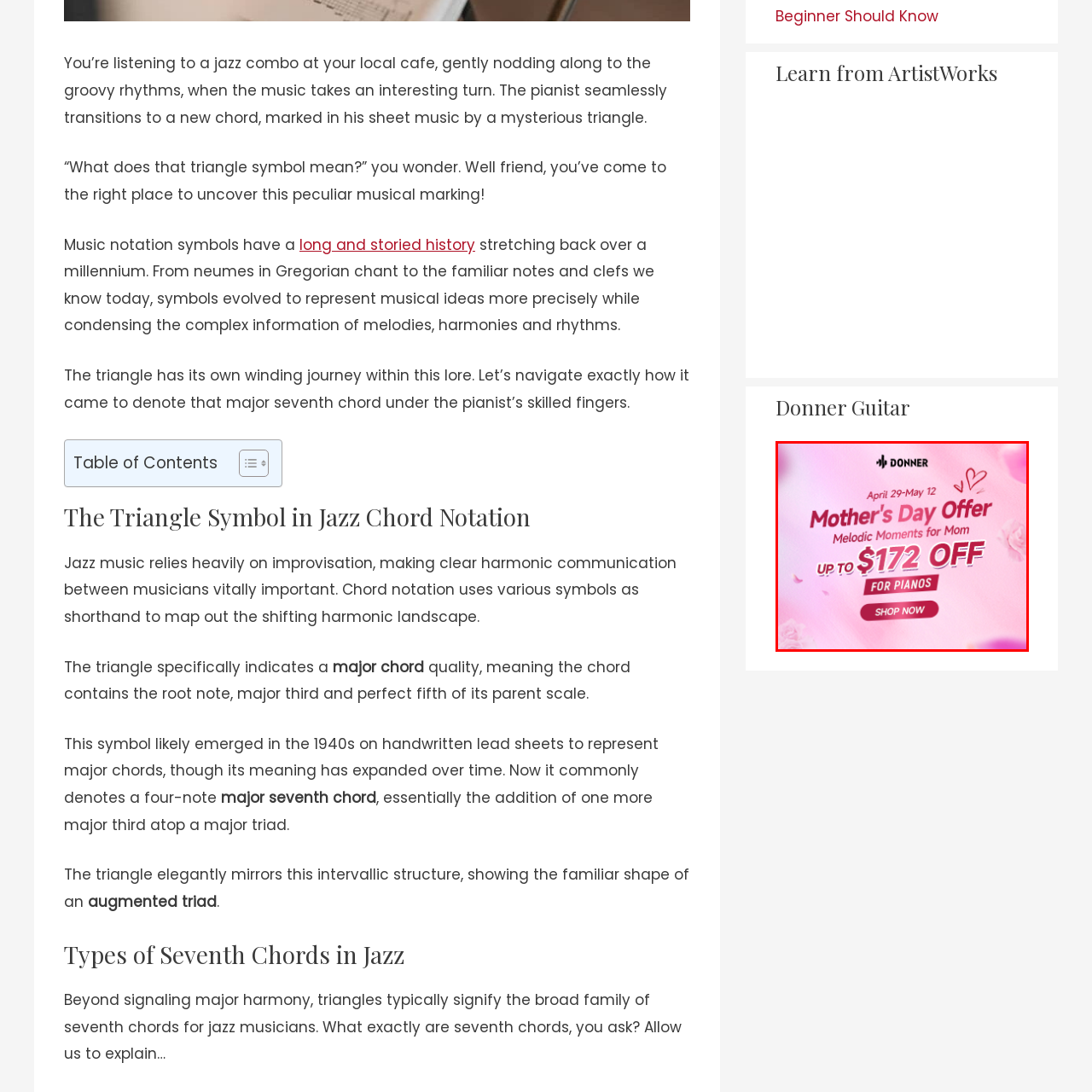Please look at the image highlighted by the red bounding box and provide a single word or phrase as an answer to this question:
When does the Mother's Day campaign end?

May 12